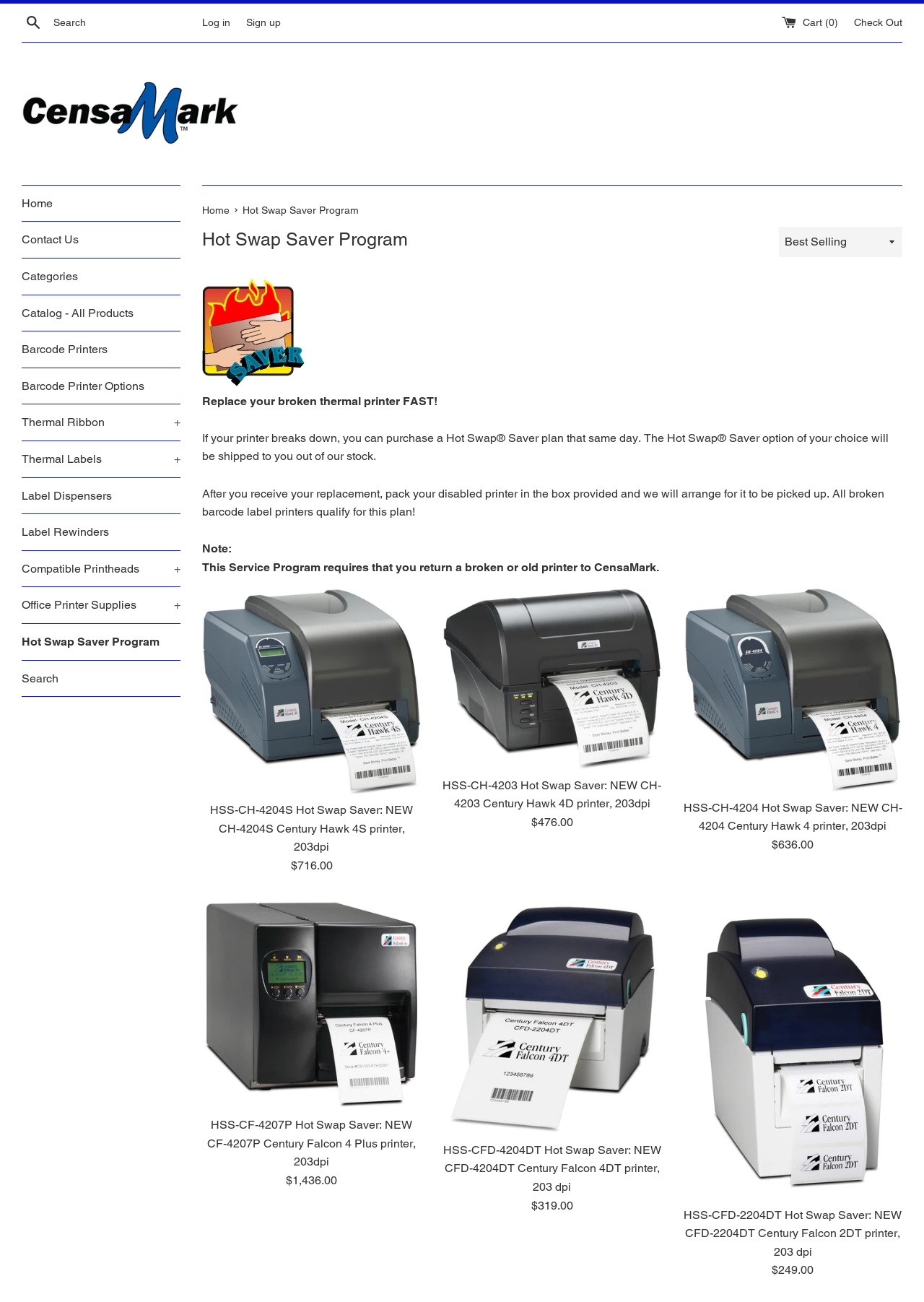Detail the various sections and features present on the webpage.

The webpage is about the Hot Swap Saver Program offered by CensaMark.com. At the top, there is a search bar with a search button and a search box. Next to the search bar, there are links to log in, sign up, and view the cart. 

Below the search bar, there is a horizontal separator line. Underneath, there is a logo of CensaMark.com, which is an image, and a vertical menu with links to various categories, including Home, Contact Us, Categories, and more.

The main content of the webpage is divided into two sections. The left section has a navigation menu with links to Home and Hot Swap Saver Program. Below the navigation menu, there is a header with the title "Hot Swap Saver Program". 

The right section has a sorting option with a dropdown menu. Below the sorting option, there is a heading that explains the Hot Swap Saver Program, which allows customers to replace their broken thermal printers quickly. The program offers a same-day purchase option, and the replacement printer will be shipped from the company's stock. 

Below the heading, there are several links to different Hot Swap Saver plans, each with an image, a description, and a regular price. The plans include HSS-CH-4204S, HSS-CH-4203, HSS-CH-4204, HSS-CF-4207P, HSS-CFD-4204DT, and HSS-CFD-2204DT. Each plan has a brief description and a regular price listed.